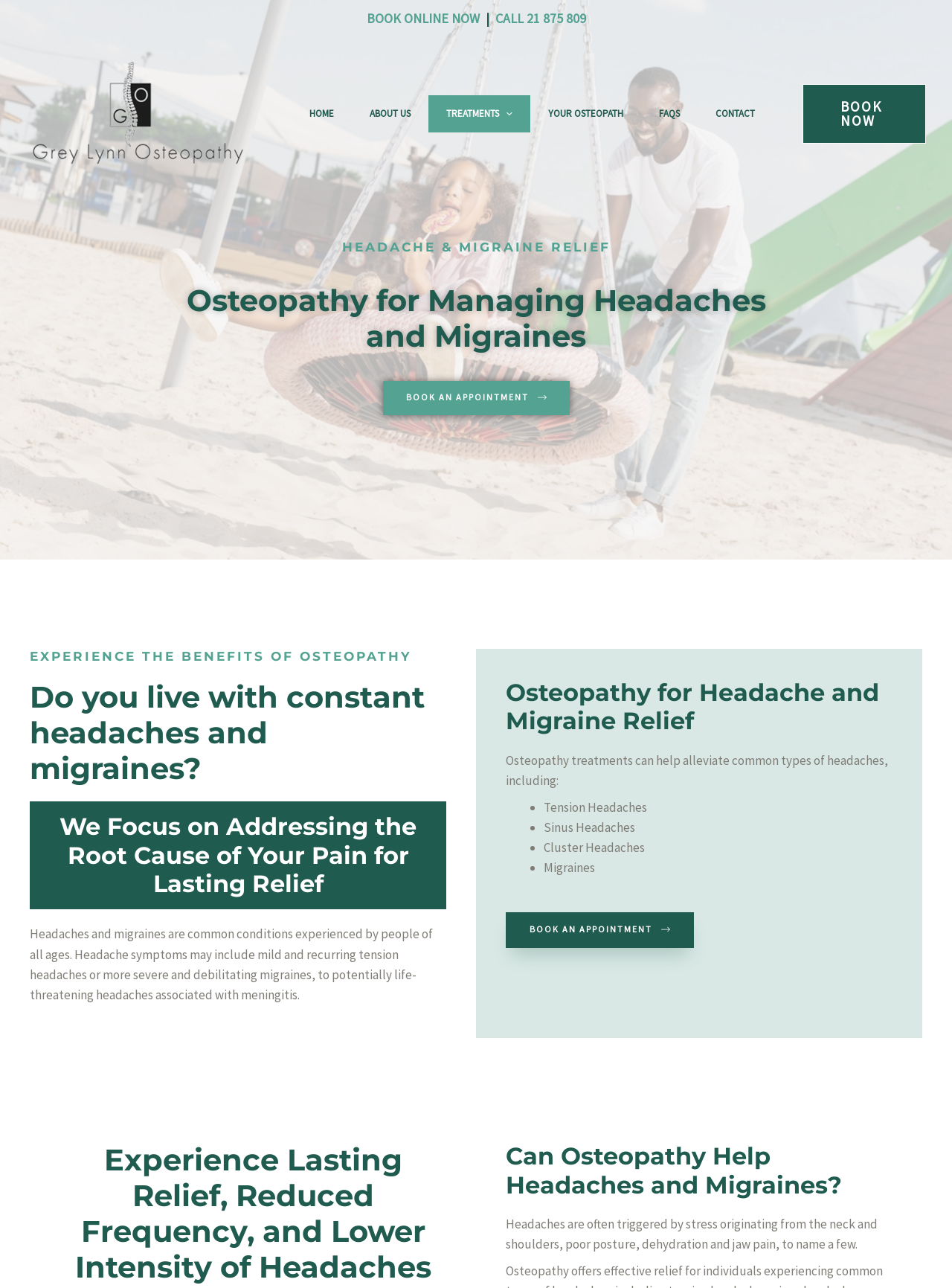Can you show the bounding box coordinates of the region to click on to complete the task described in the instruction: "Load more news articles"?

None